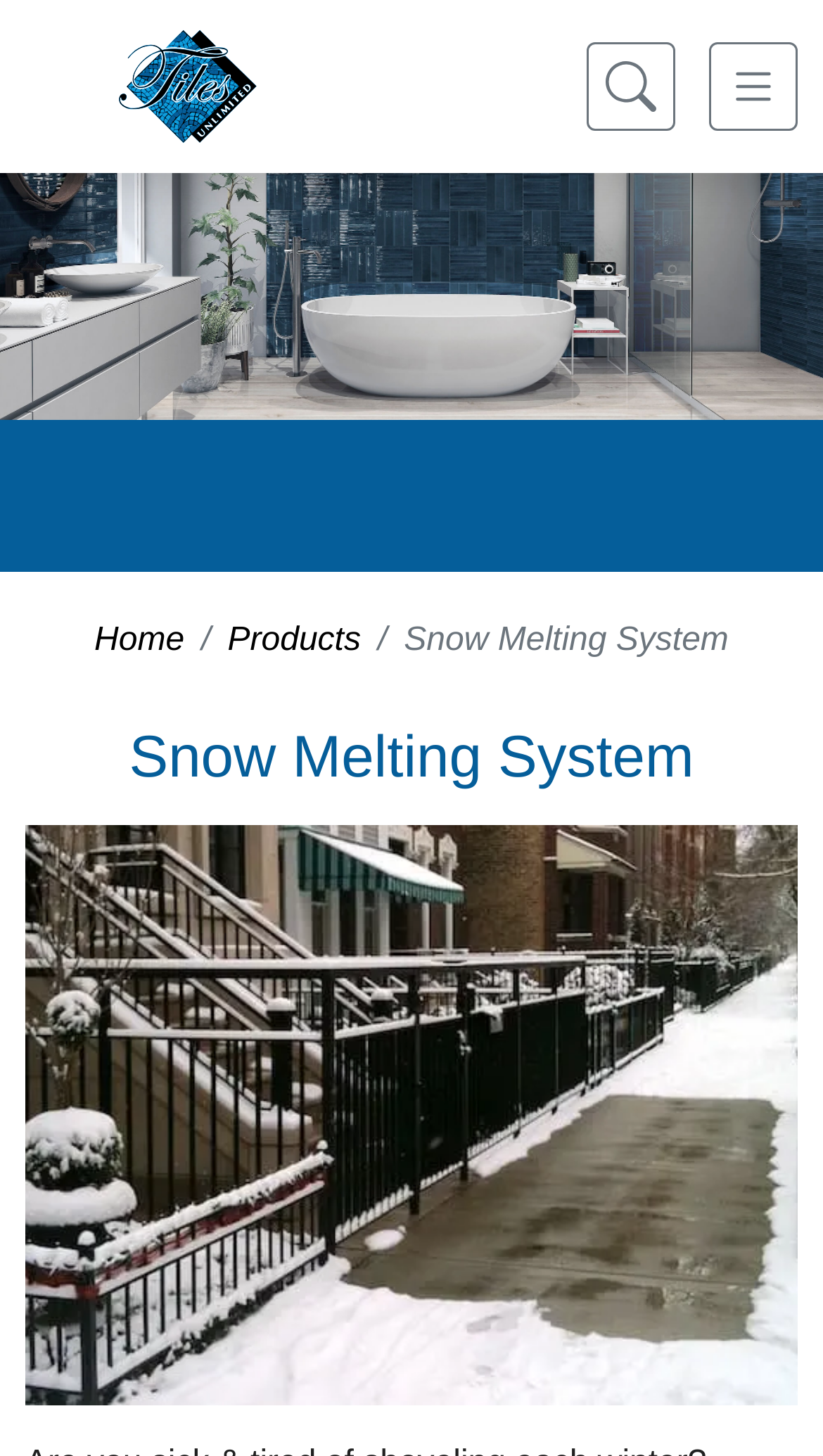What is the main product category?
Based on the image, answer the question with as much detail as possible.

The main product category is prominently displayed as a heading on the webpage, and it is also mentioned in the breadcrumb navigation as the current page.